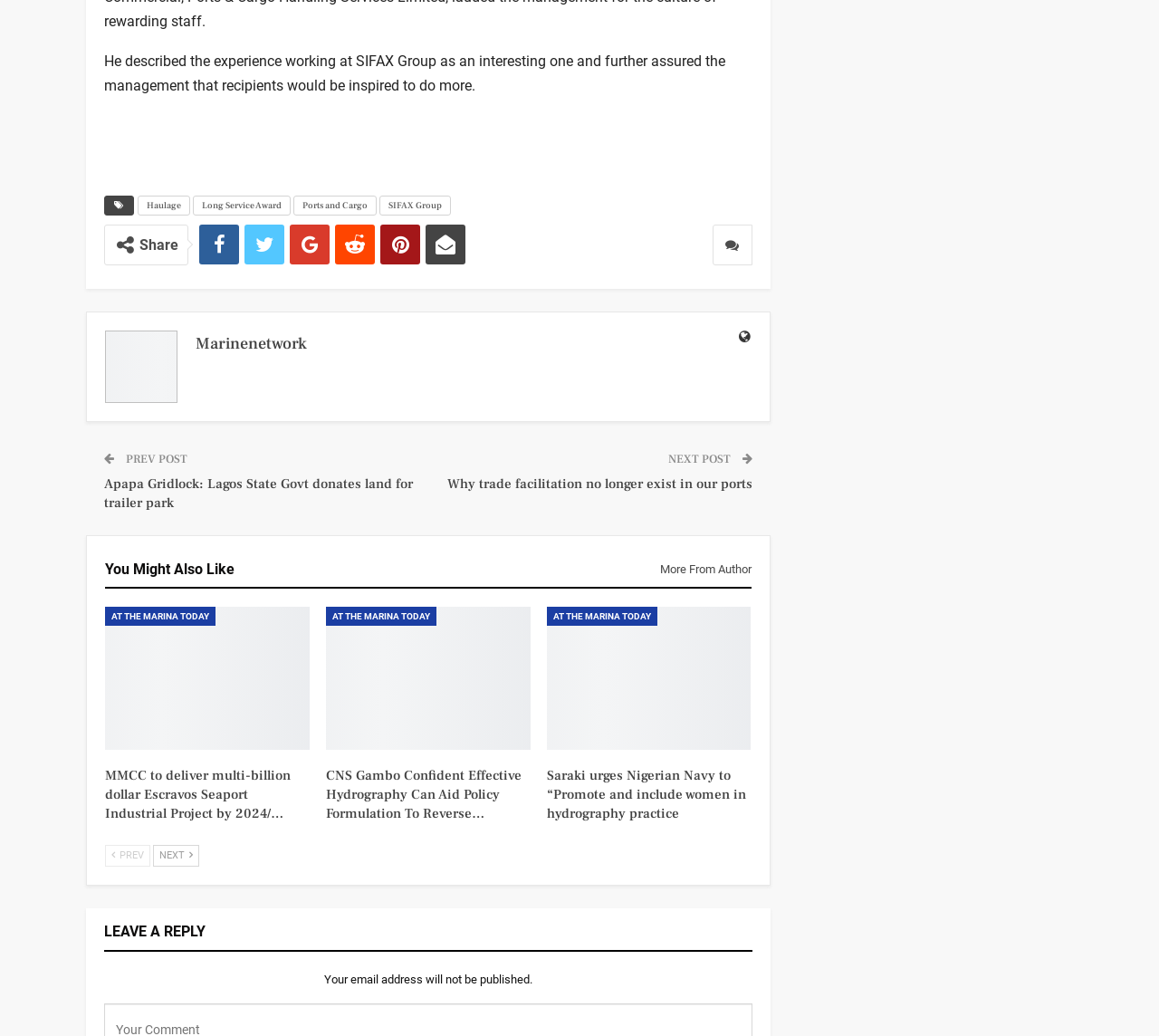Please answer the following question using a single word or phrase: 
How many related articles are shown?

4